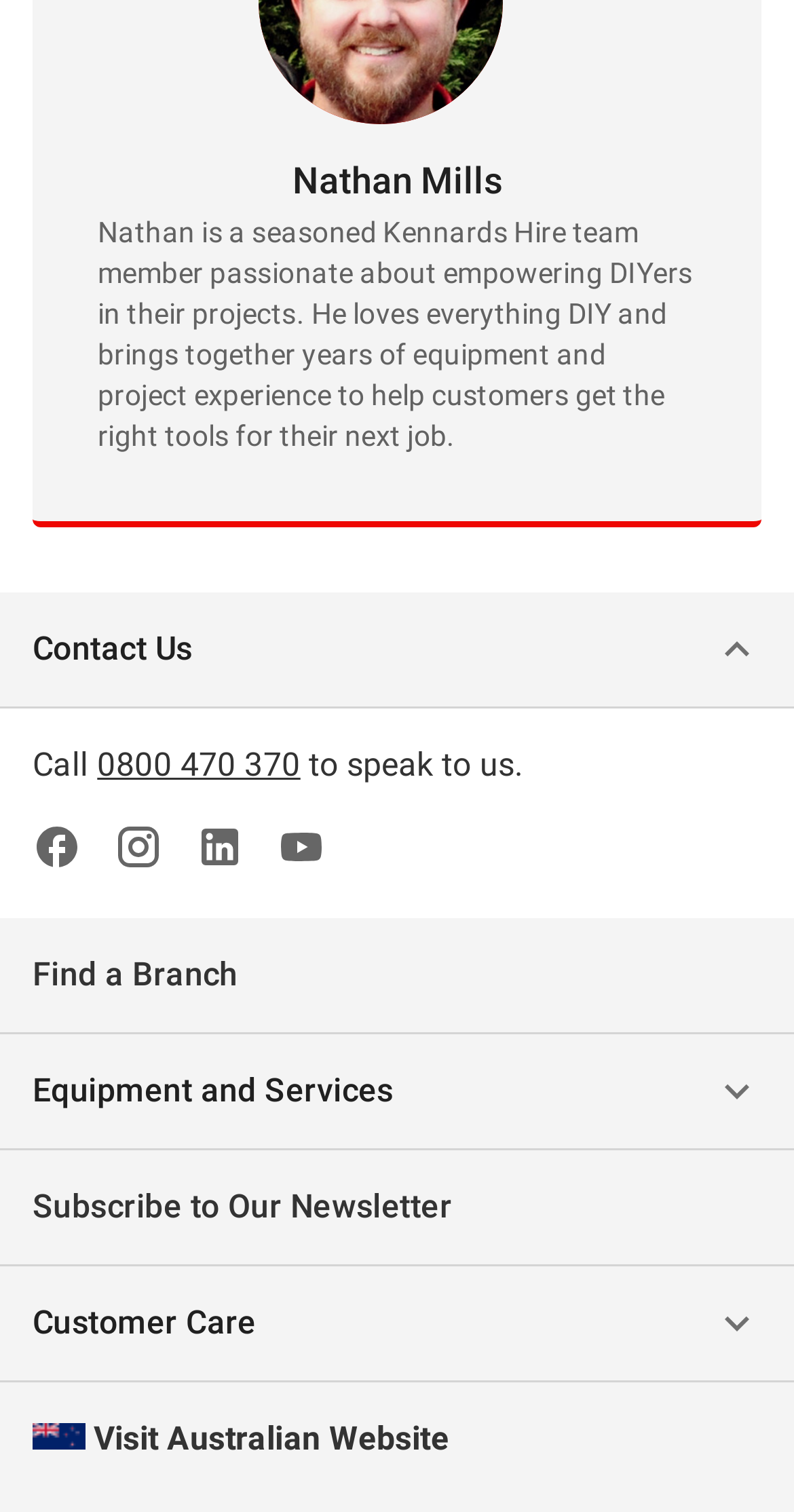Identify the bounding box coordinates of the region that should be clicked to execute the following instruction: "Find a branch".

[0.0, 0.608, 0.979, 0.683]